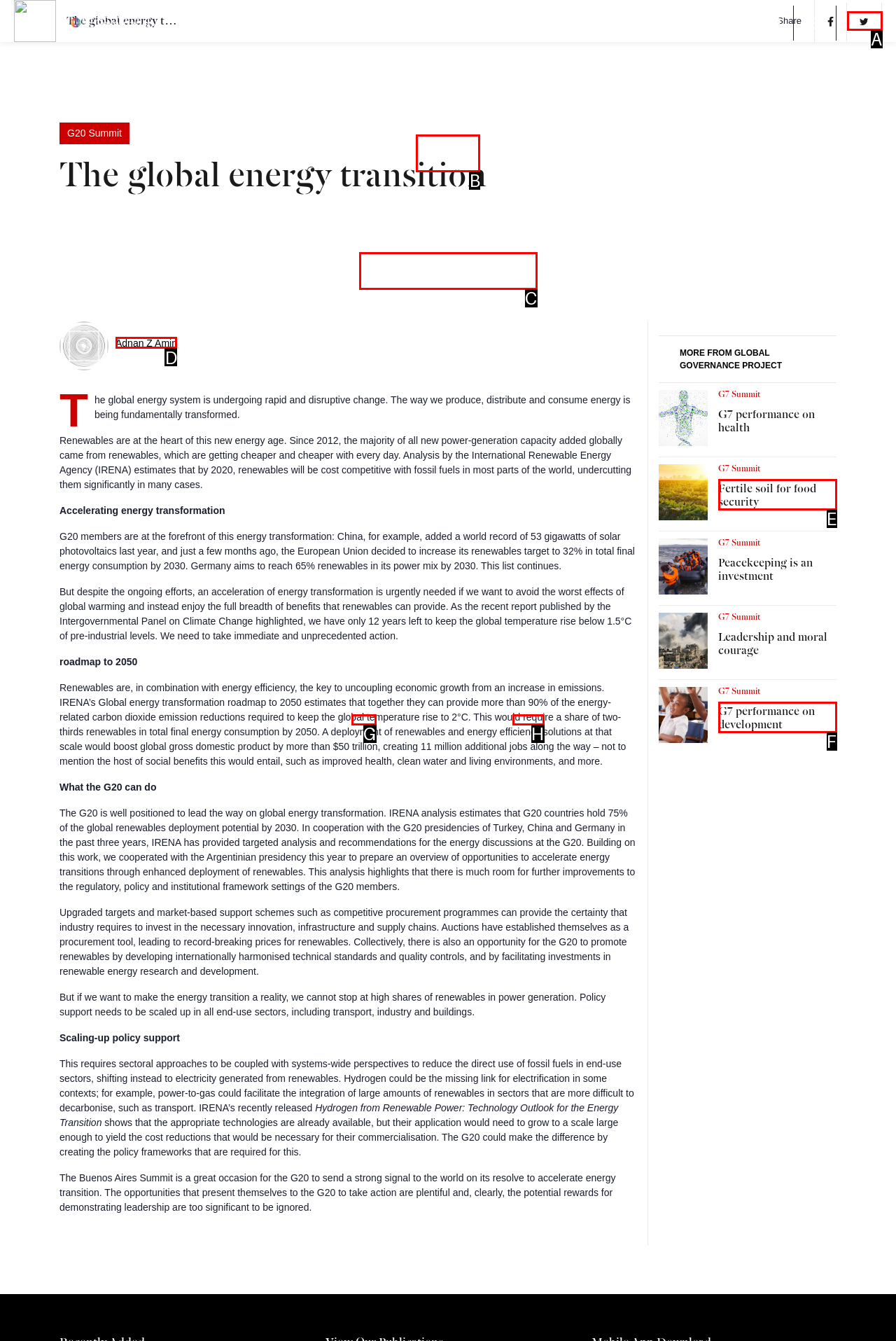What letter corresponds to the UI element described here: Adnan Z Amin
Reply with the letter from the options provided.

D